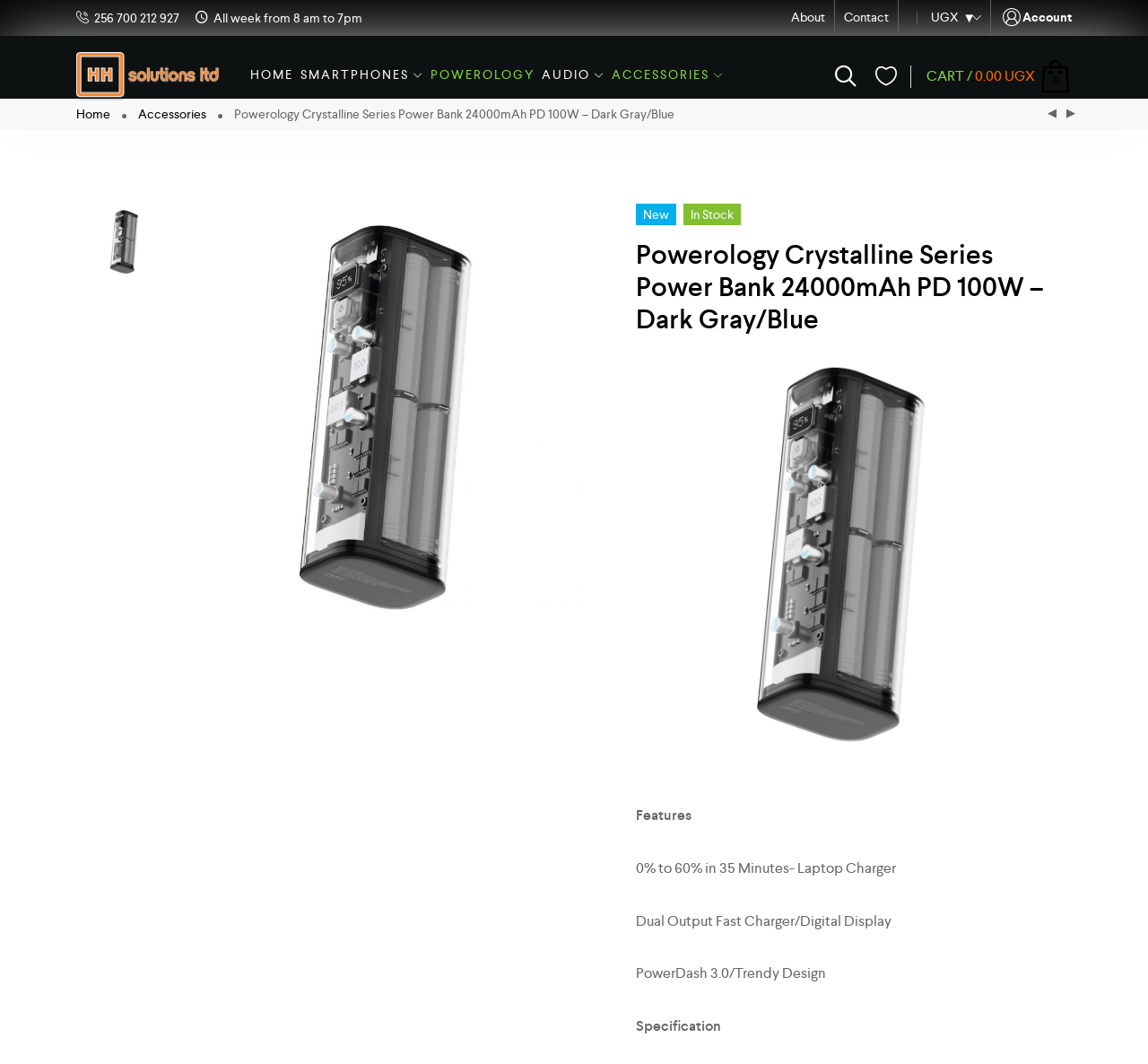What is the capacity of the power bank?
Based on the visual details in the image, please answer the question thoroughly.

I found the capacity of the power bank by looking at the specification section on the webpage, which mentions 'Specification Battery Capacity: 24000mAh'.